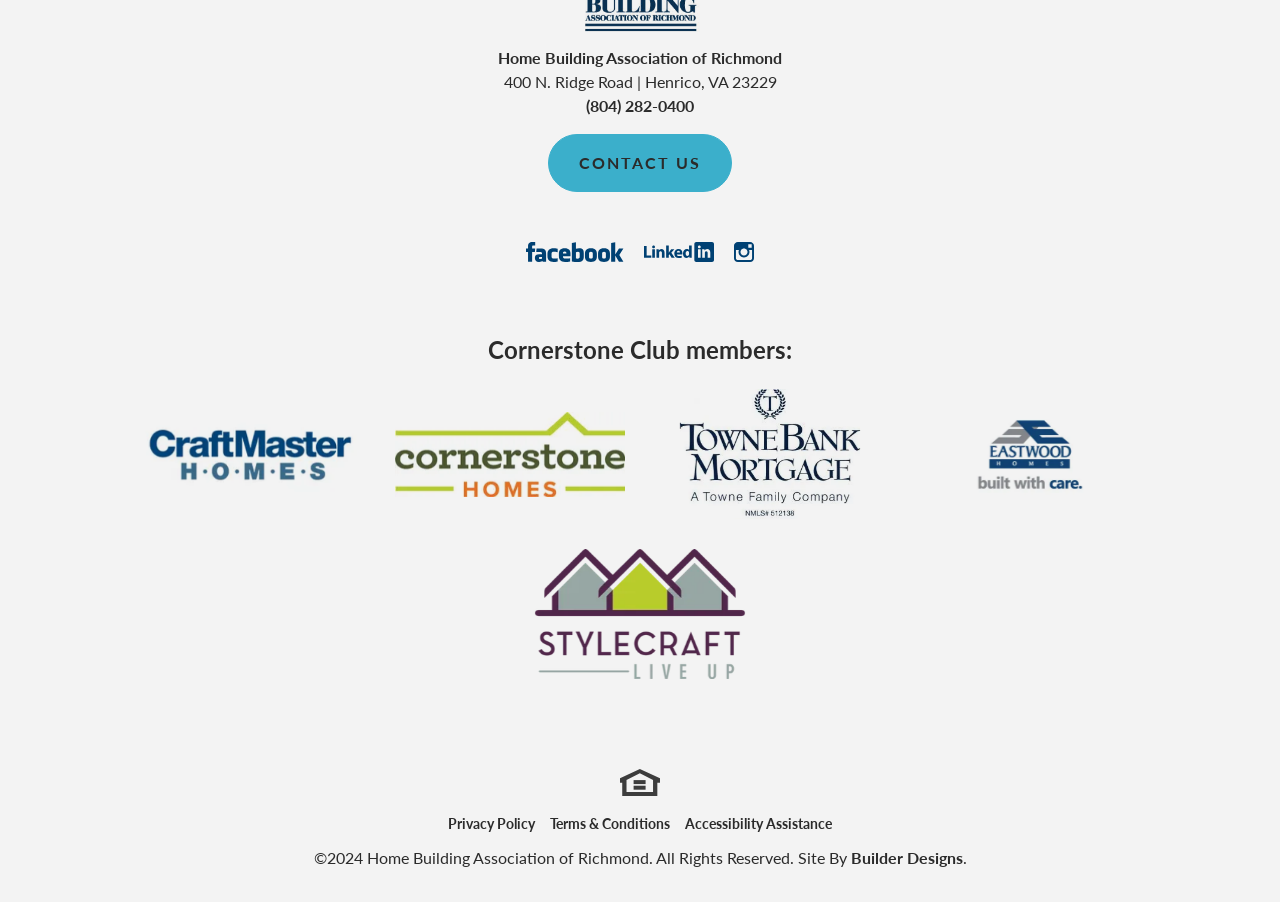How many home builders are listed?
Please provide a single word or phrase as your answer based on the screenshot.

5